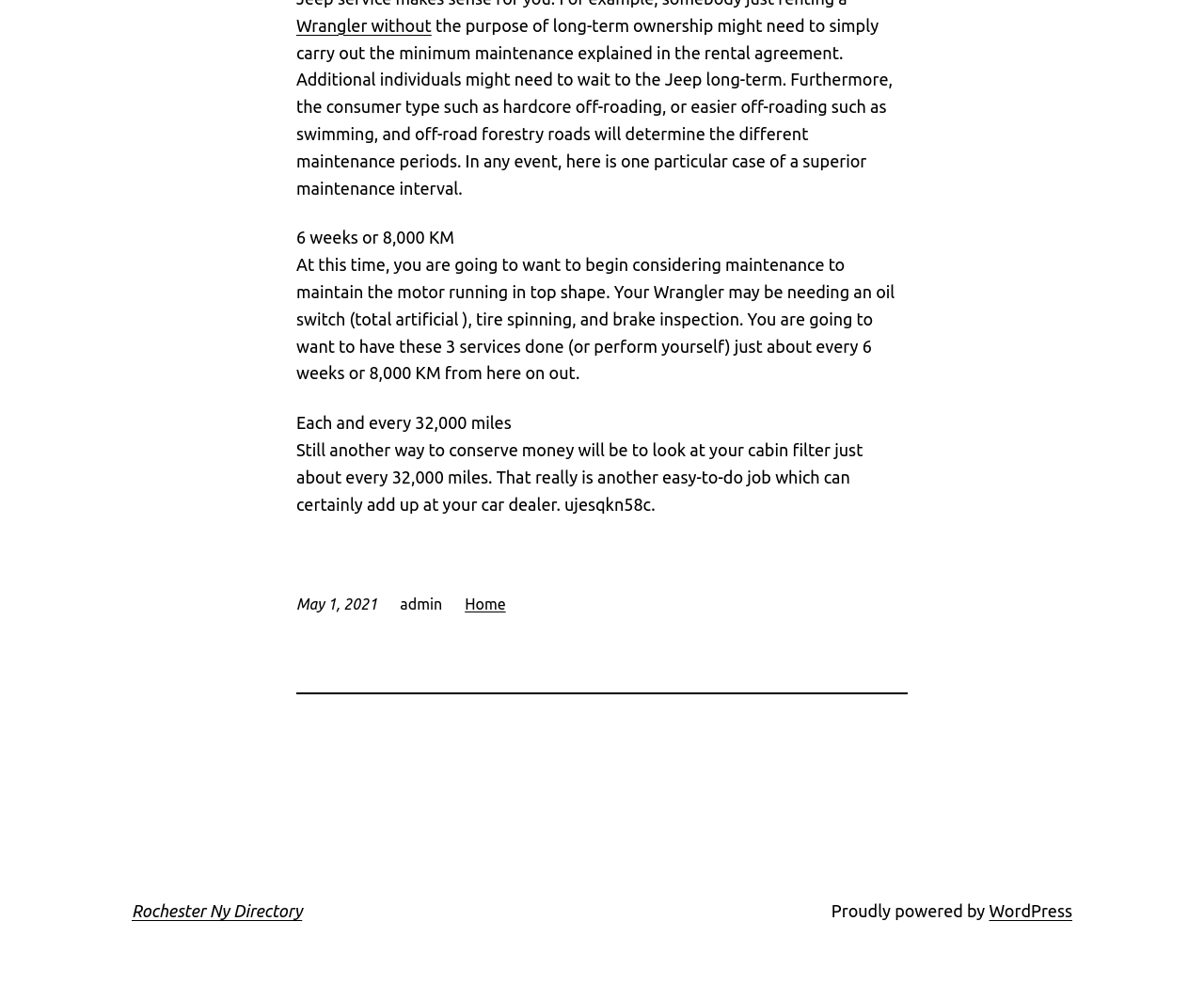From the webpage screenshot, predict the bounding box of the UI element that matches this description: "Rochester Ny Directory".

[0.109, 0.915, 0.251, 0.934]